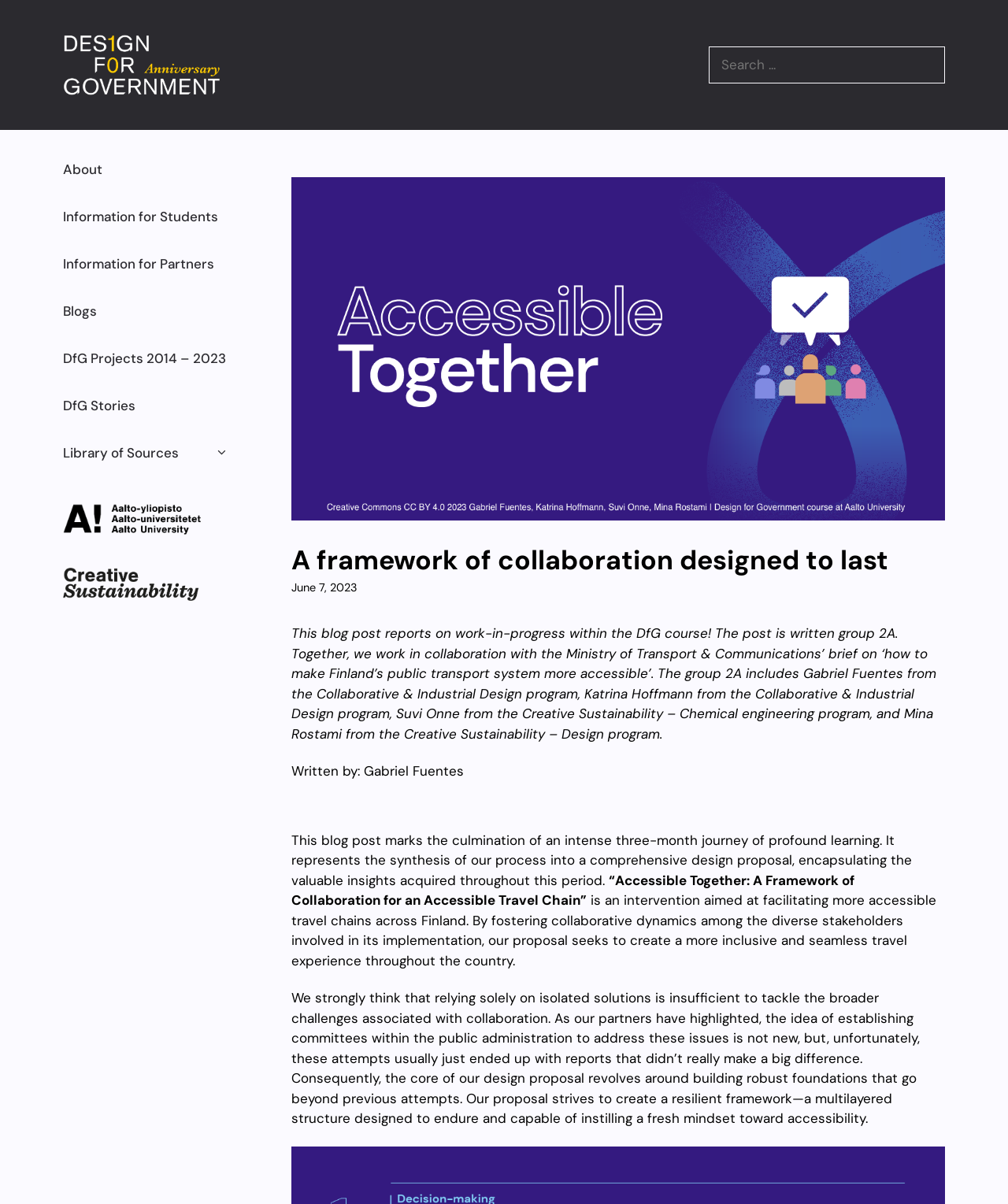Please answer the following question using a single word or phrase: What is the date of the blog post?

June 7, 2023